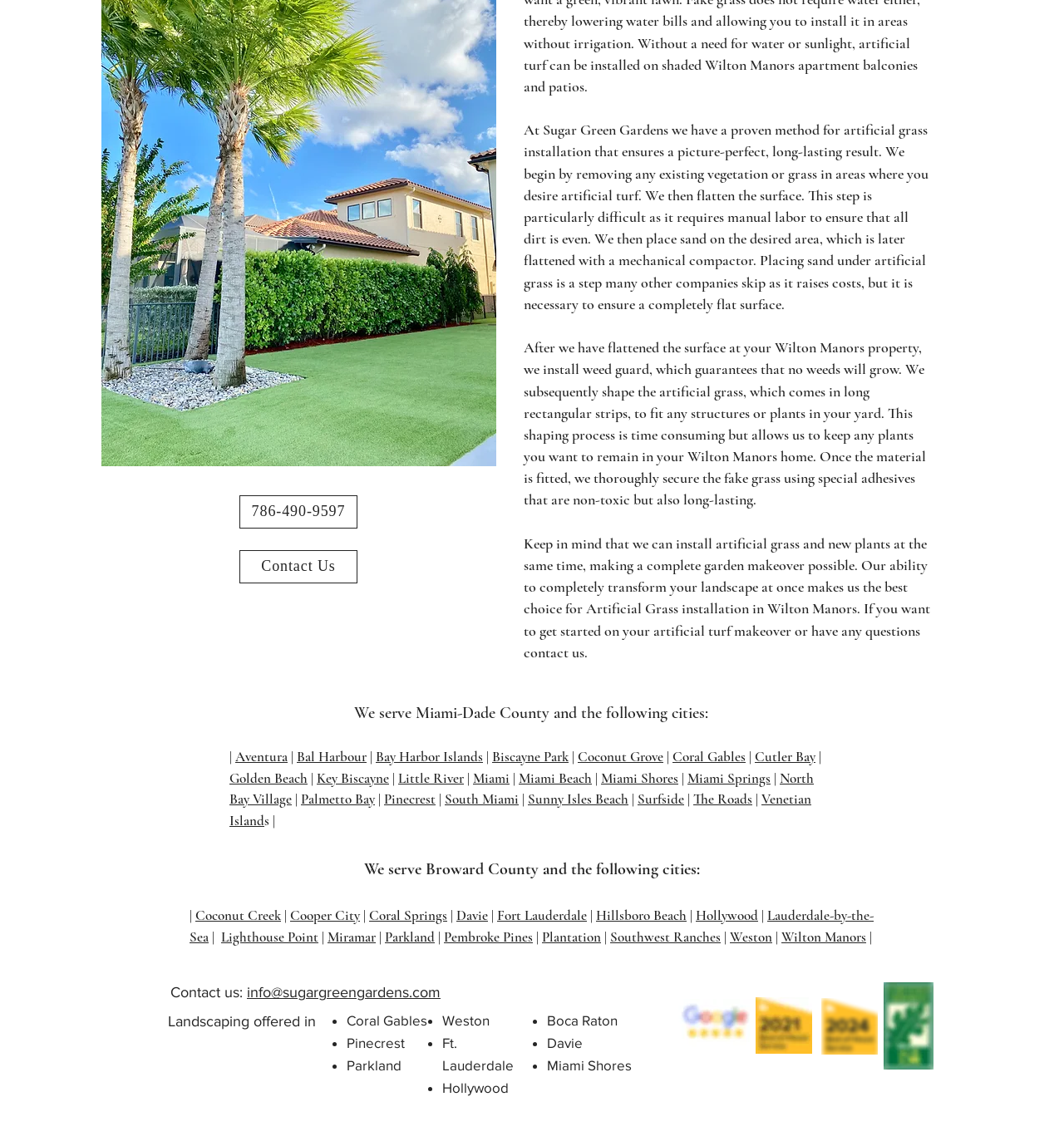Carefully observe the image and respond to the question with a detailed answer:
How many cities are served in Miami-Dade County?

The webpage lists 15 cities in Miami-Dade County that are served by Sugar Green Gardens, including Aventura, Bal Harbour, Bay Harbor Islands, and more.